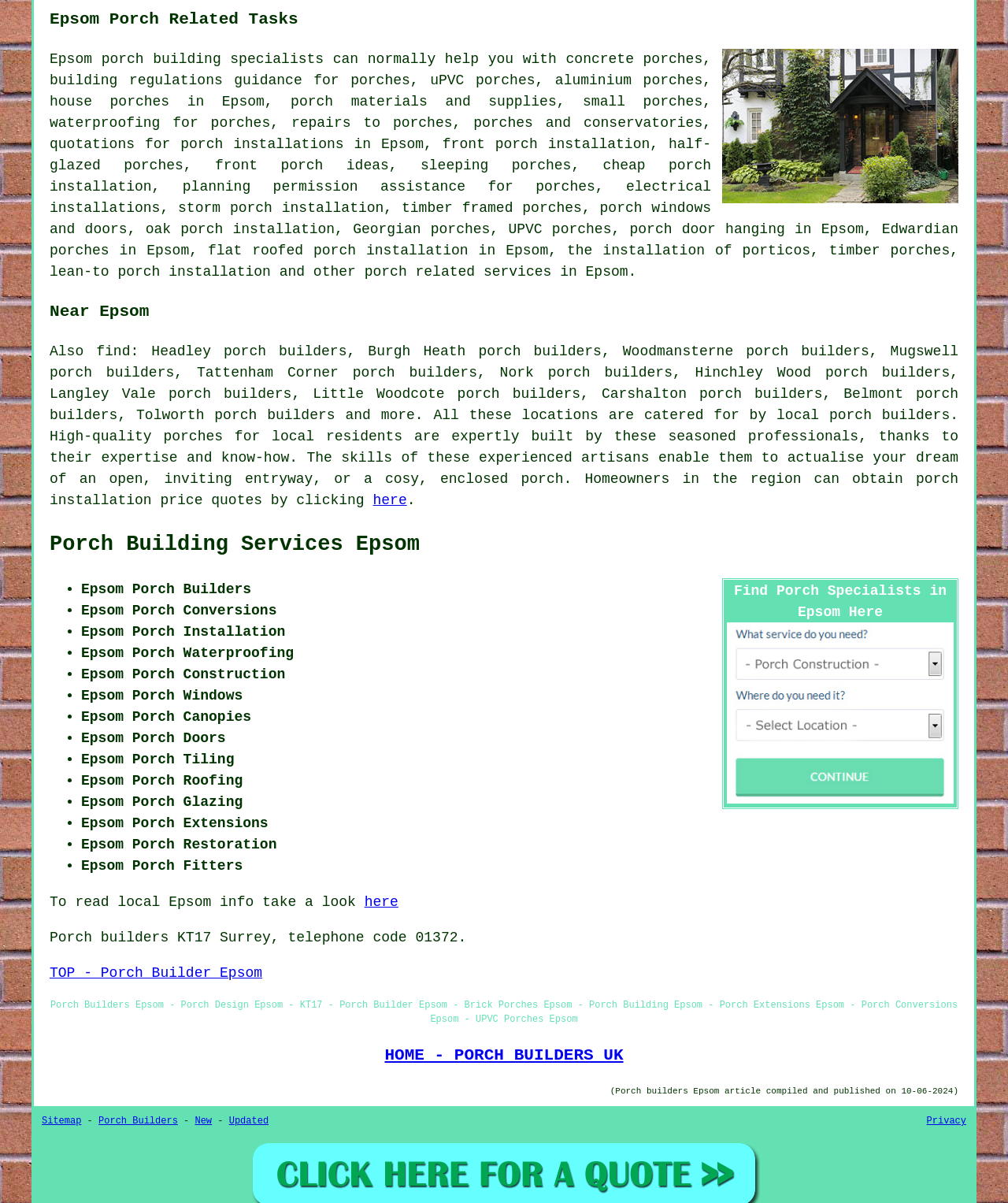Please provide the bounding box coordinates for the element that needs to be clicked to perform the following instruction: "read local Epsom info". The coordinates should be given as four float numbers between 0 and 1, i.e., [left, top, right, bottom].

[0.049, 0.743, 0.361, 0.756]